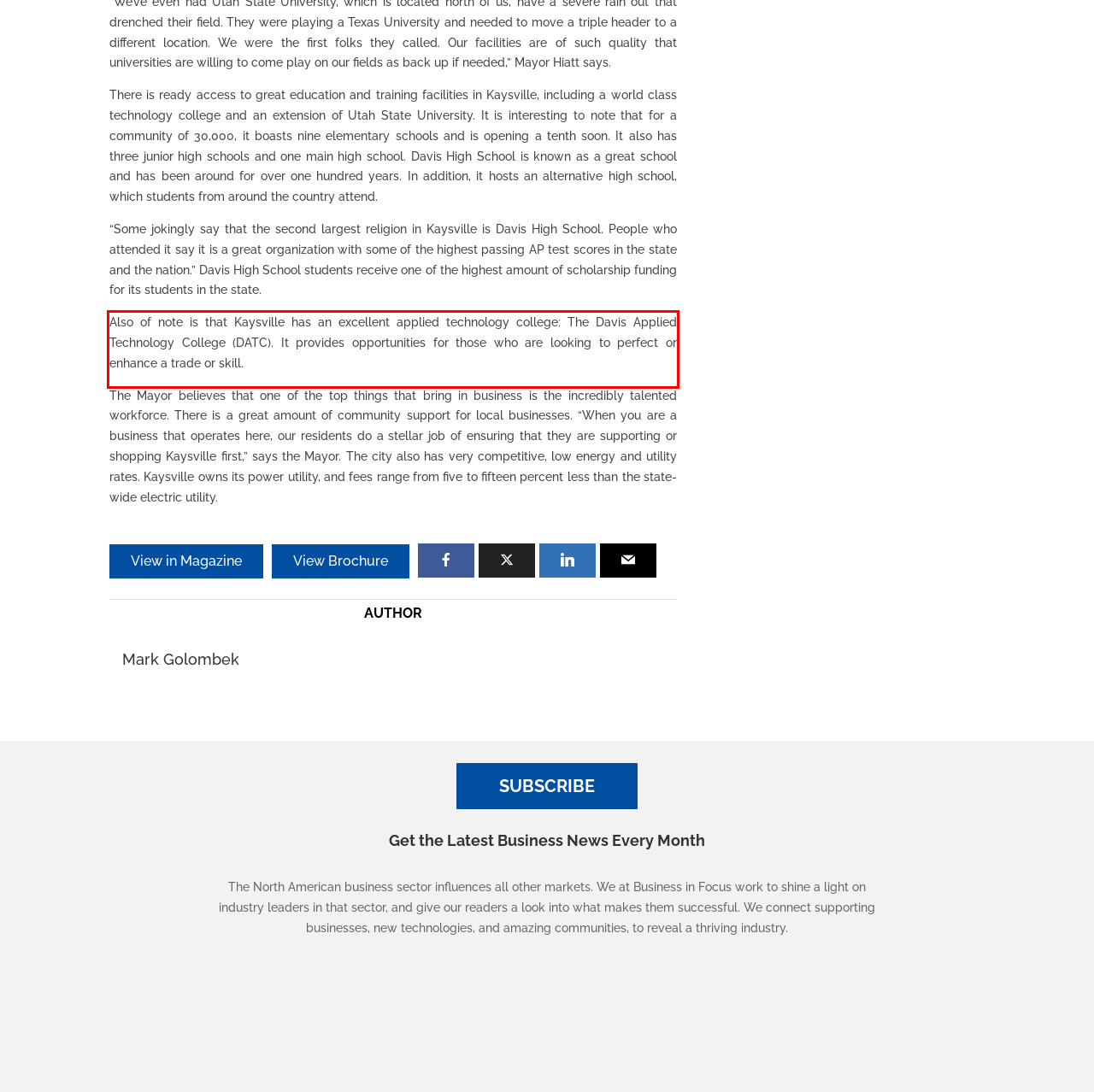You are given a screenshot showing a webpage with a red bounding box. Perform OCR to capture the text within the red bounding box.

Also of note is that Kaysville has an excellent applied technology college: The Davis Applied Technology College (DATC). It provides opportunities for those who are looking to perfect or enhance a trade or skill.